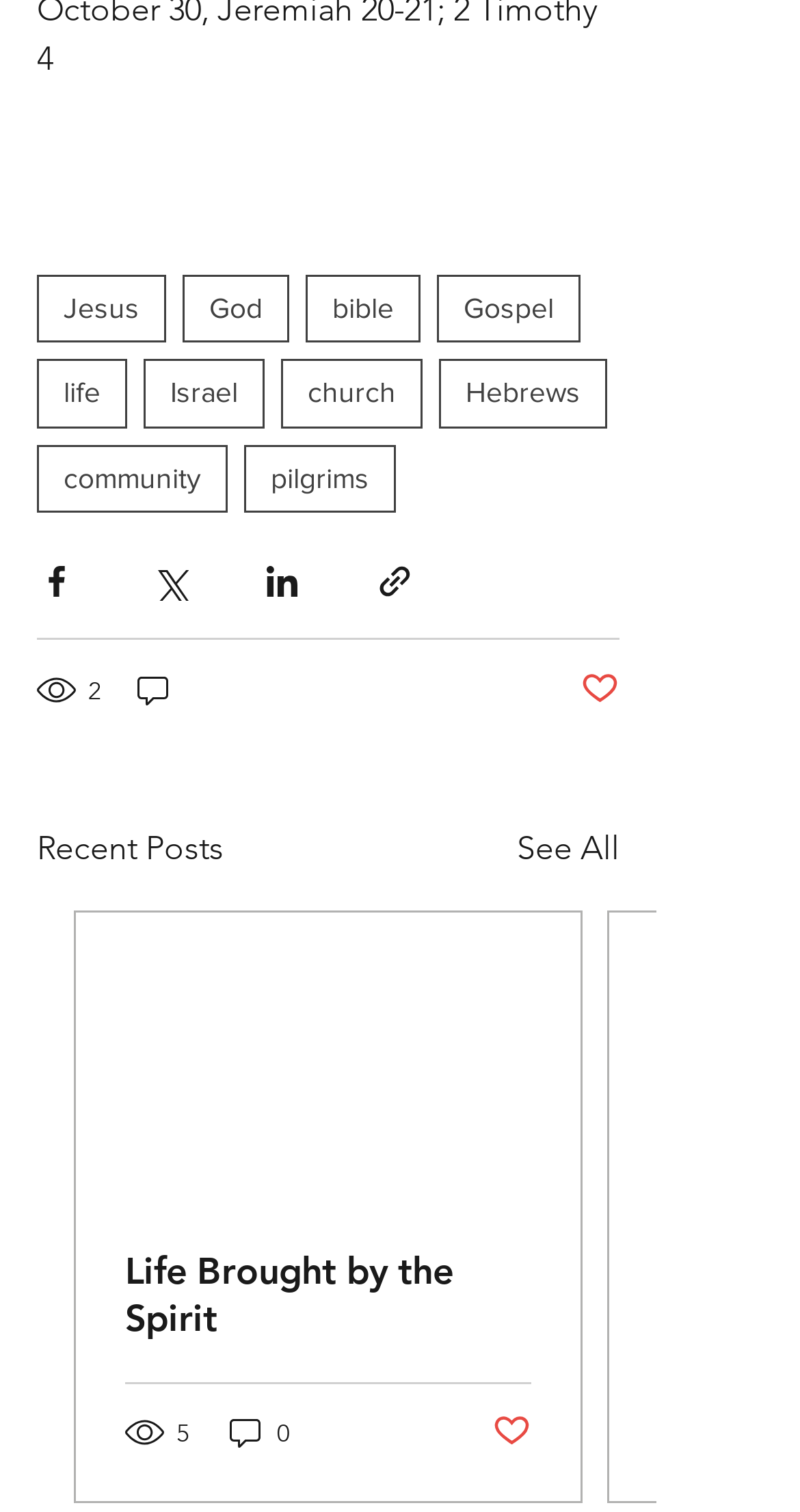Bounding box coordinates are specified in the format (top-left x, top-left y, bottom-right x, bottom-right y). All values are floating point numbers bounded between 0 and 1. Please provide the bounding box coordinate of the region this sentence describes: 2

[0.046, 0.443, 0.131, 0.471]